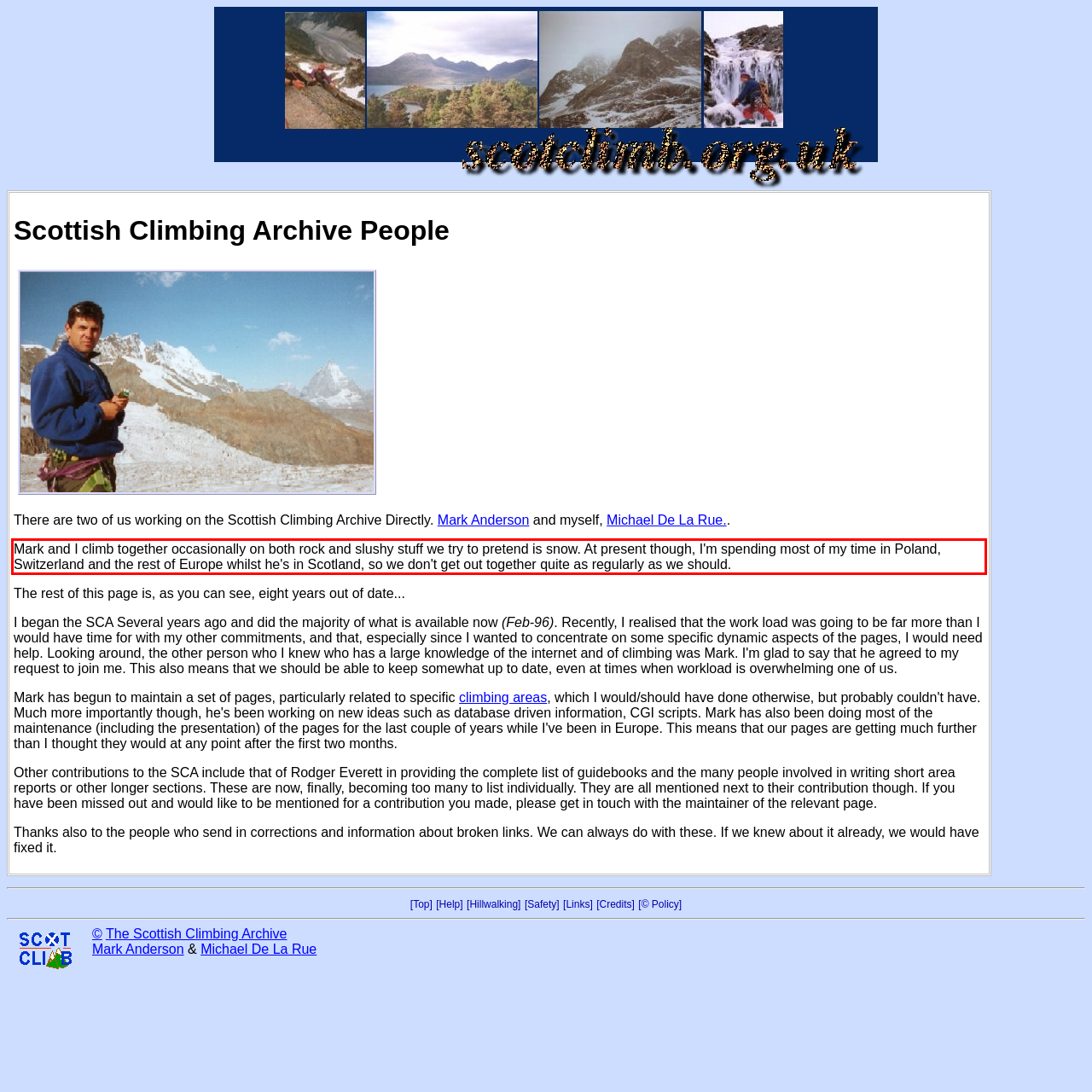Using the provided webpage screenshot, recognize the text content in the area marked by the red bounding box.

Mark and I climb together occasionally on both rock and slushy stuff we try to pretend is snow. At present though, I'm spending most of my time in Poland, Switzerland and the rest of Europe whilst he's in Scotland, so we don't get out together quite as regularly as we should.